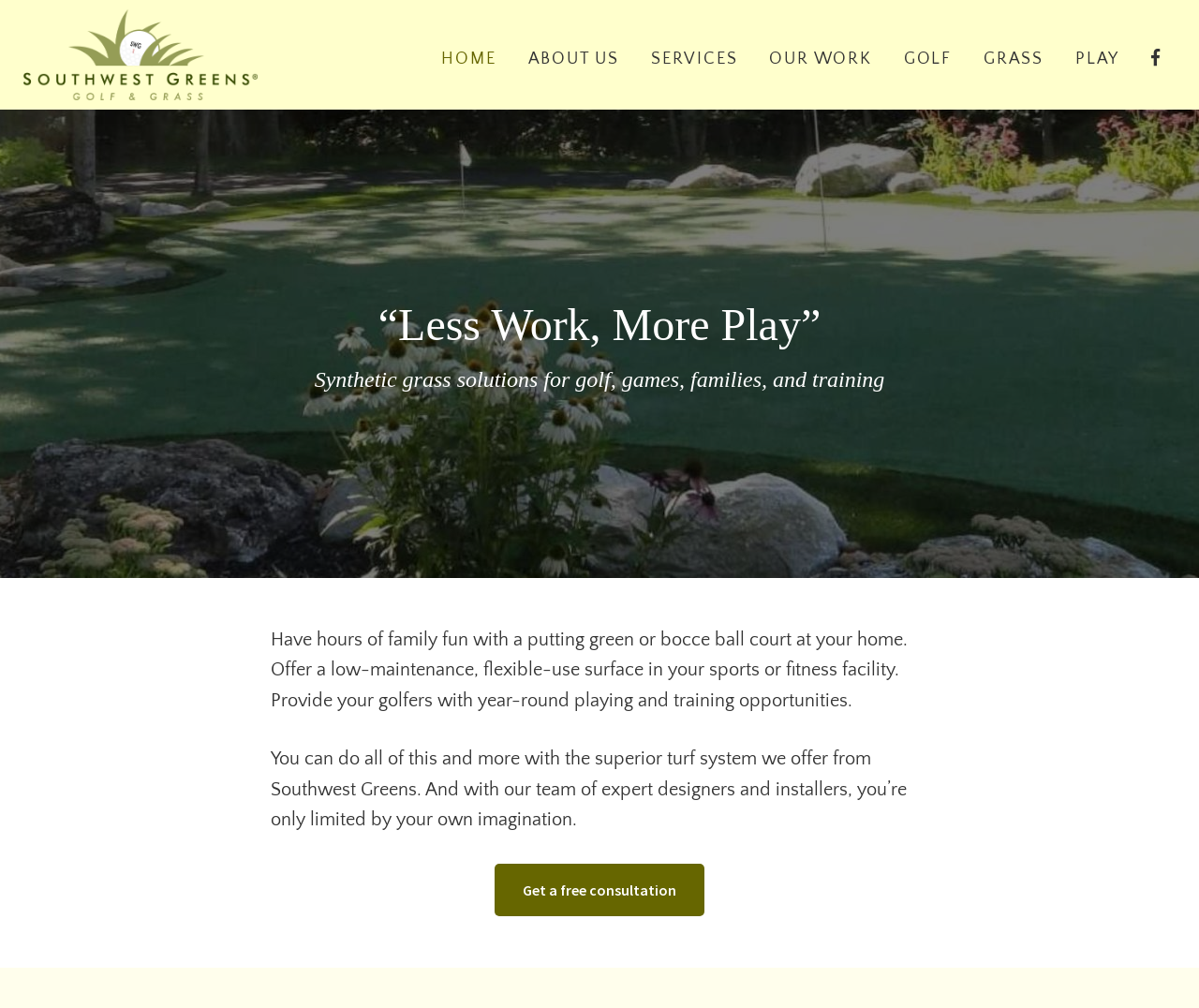Can you identify the bounding box coordinates of the clickable region needed to carry out this instruction: 'Click on the 'Southwest Greens of Maine' link'? The coordinates should be four float numbers within the range of 0 to 1, stated as [left, top, right, bottom].

[0.02, 0.013, 0.215, 0.032]